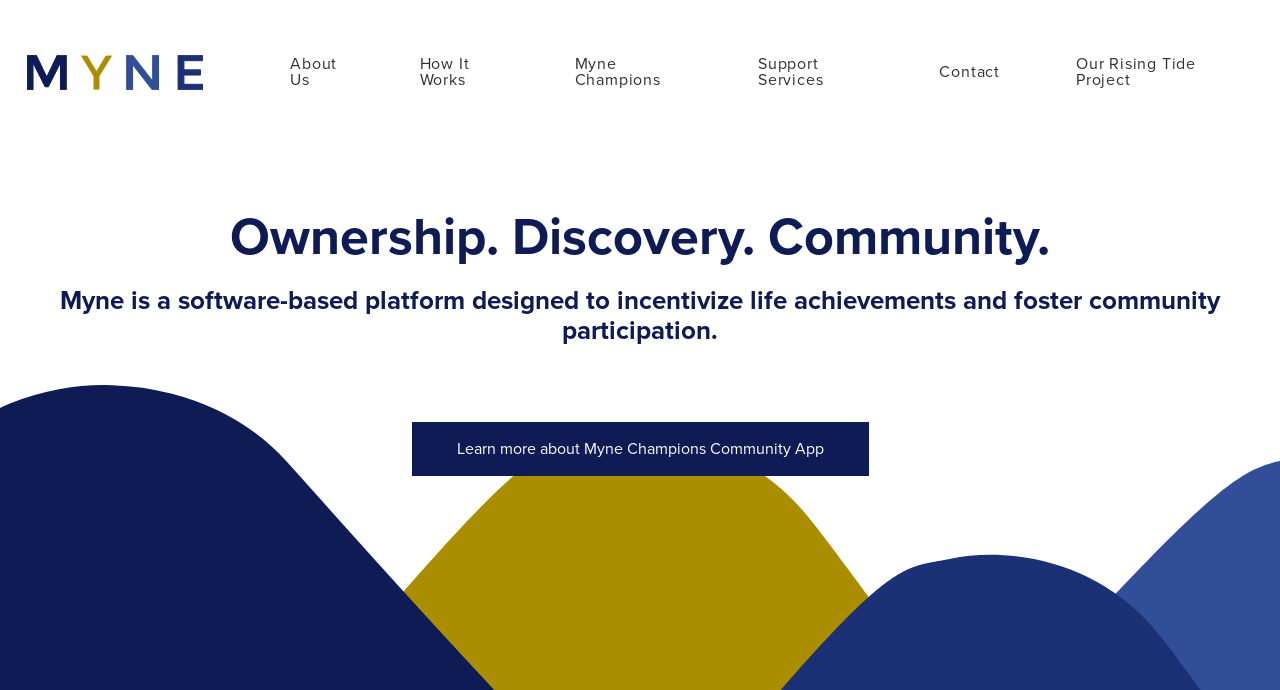What is the theme of the webpage's background image?
Look at the screenshot and give a one-word or phrase answer.

Community